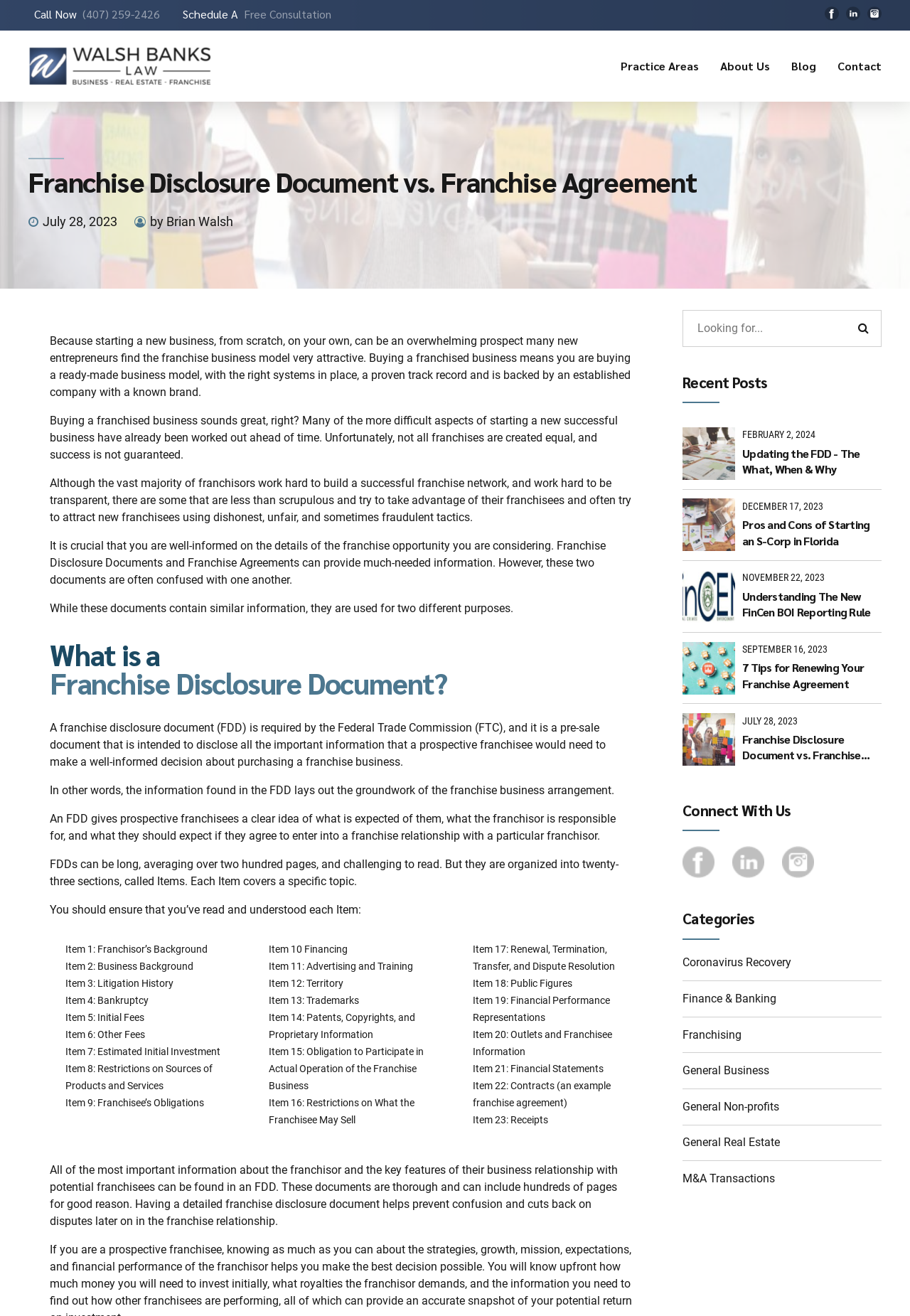Extract the main heading from the webpage content.

Franchise Disclosure Document vs. Franchise Agreement